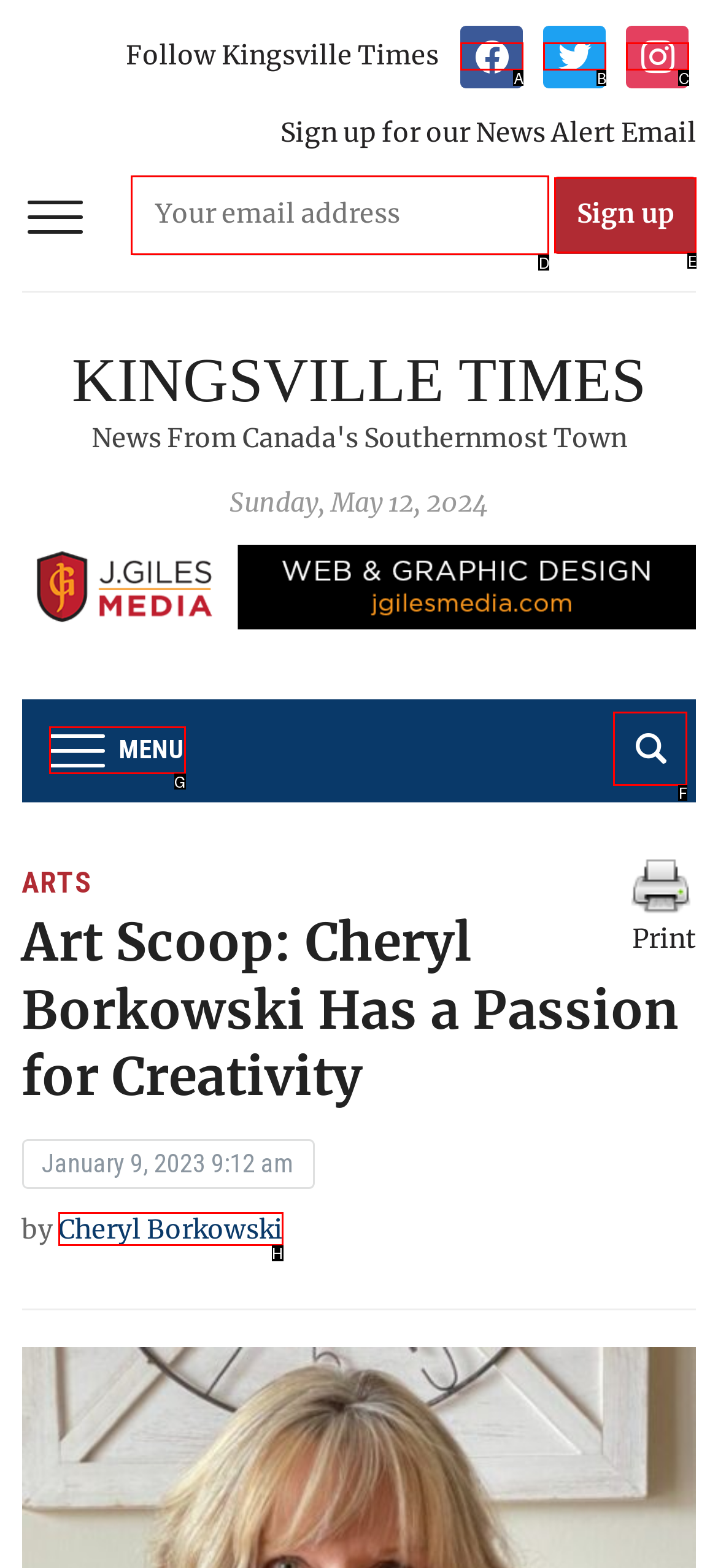Determine which option matches the description: Cheryl Borkowski. Answer using the letter of the option.

H